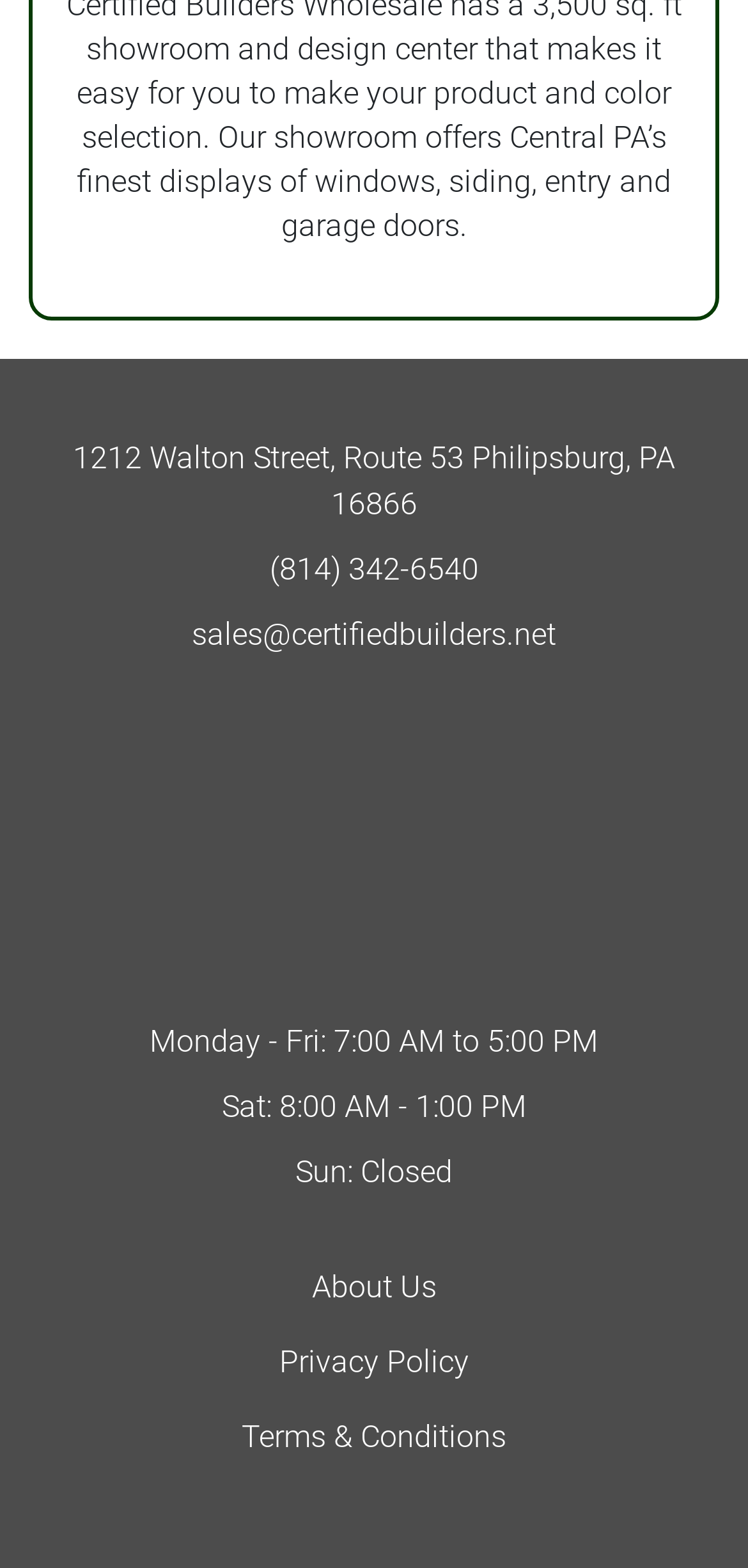How many links are in the footer section?
Provide a detailed answer to the question, using the image to inform your response.

I counted the number of link elements in the footer section, which includes the 'About Us', 'Privacy Policy', 'Terms & Conditions', and 'footer-logo' links.